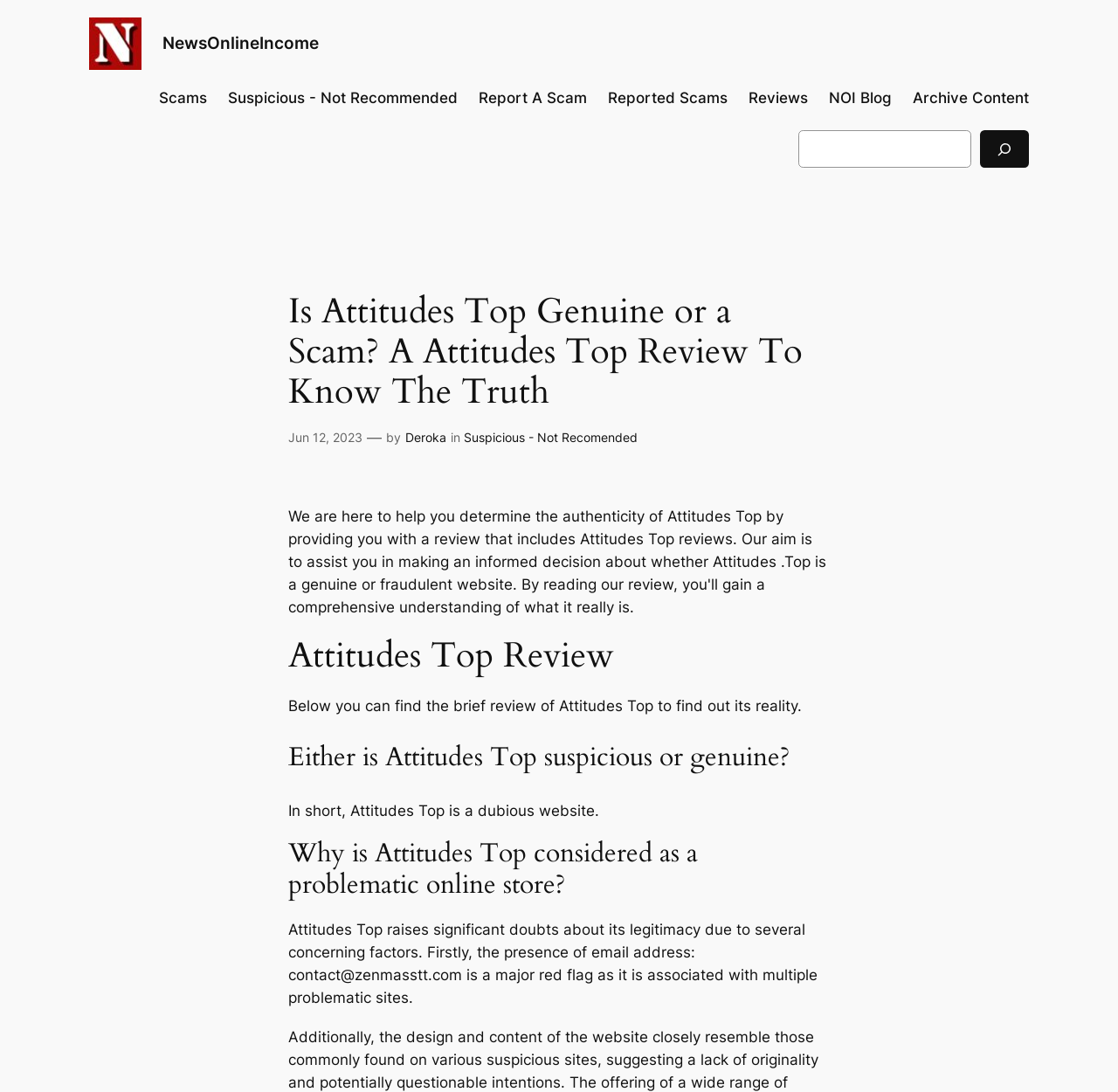Identify the bounding box coordinates for the UI element described as follows: NOI Blog. Use the format (top-left x, top-left y, bottom-right x, bottom-right y) and ensure all values are floating point numbers between 0 and 1.

[0.741, 0.079, 0.797, 0.1]